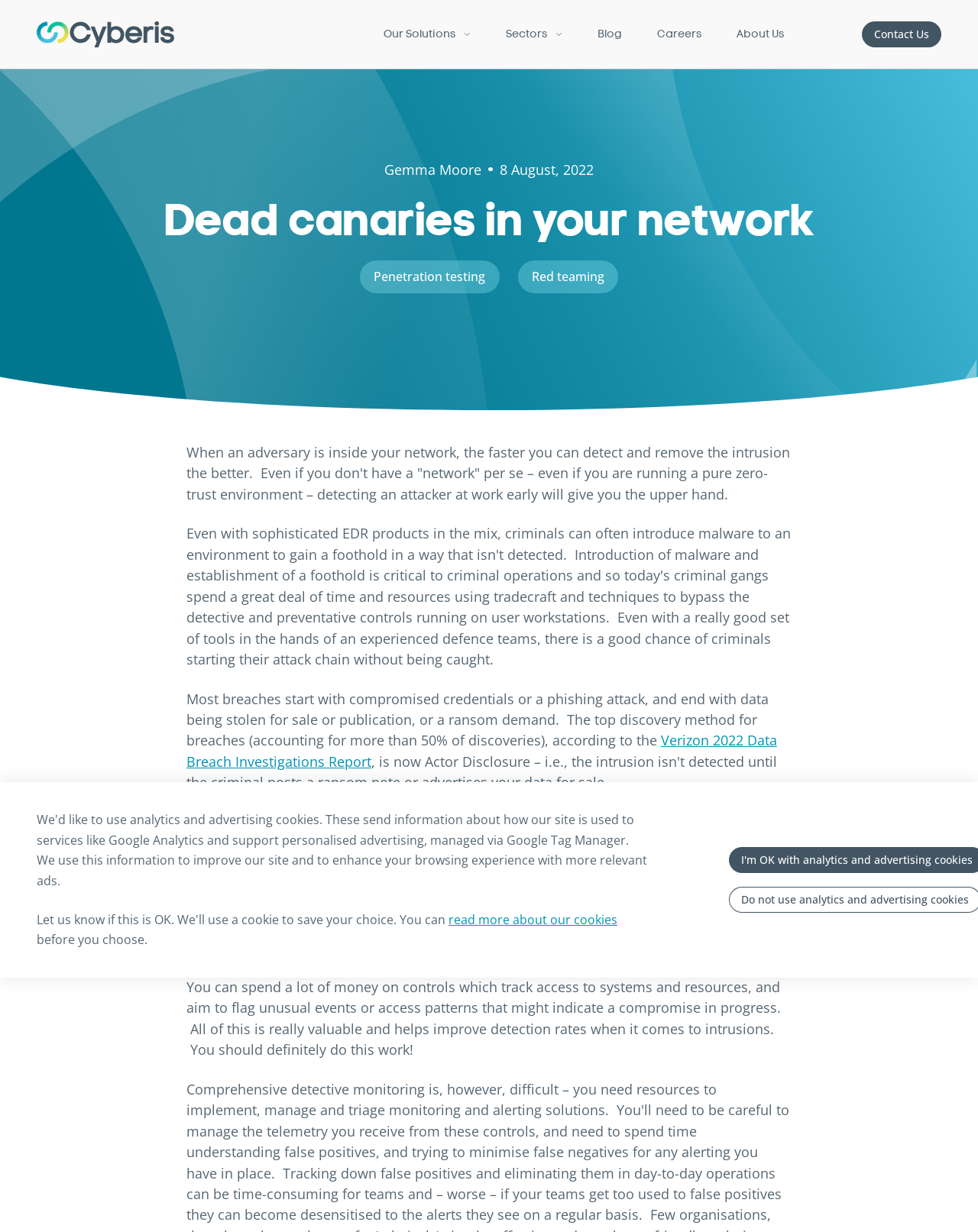Please locate the bounding box coordinates of the element that needs to be clicked to achieve the following instruction: "read about penetration testing". The coordinates should be four float numbers between 0 and 1, i.e., [left, top, right, bottom].

[0.368, 0.211, 0.511, 0.238]